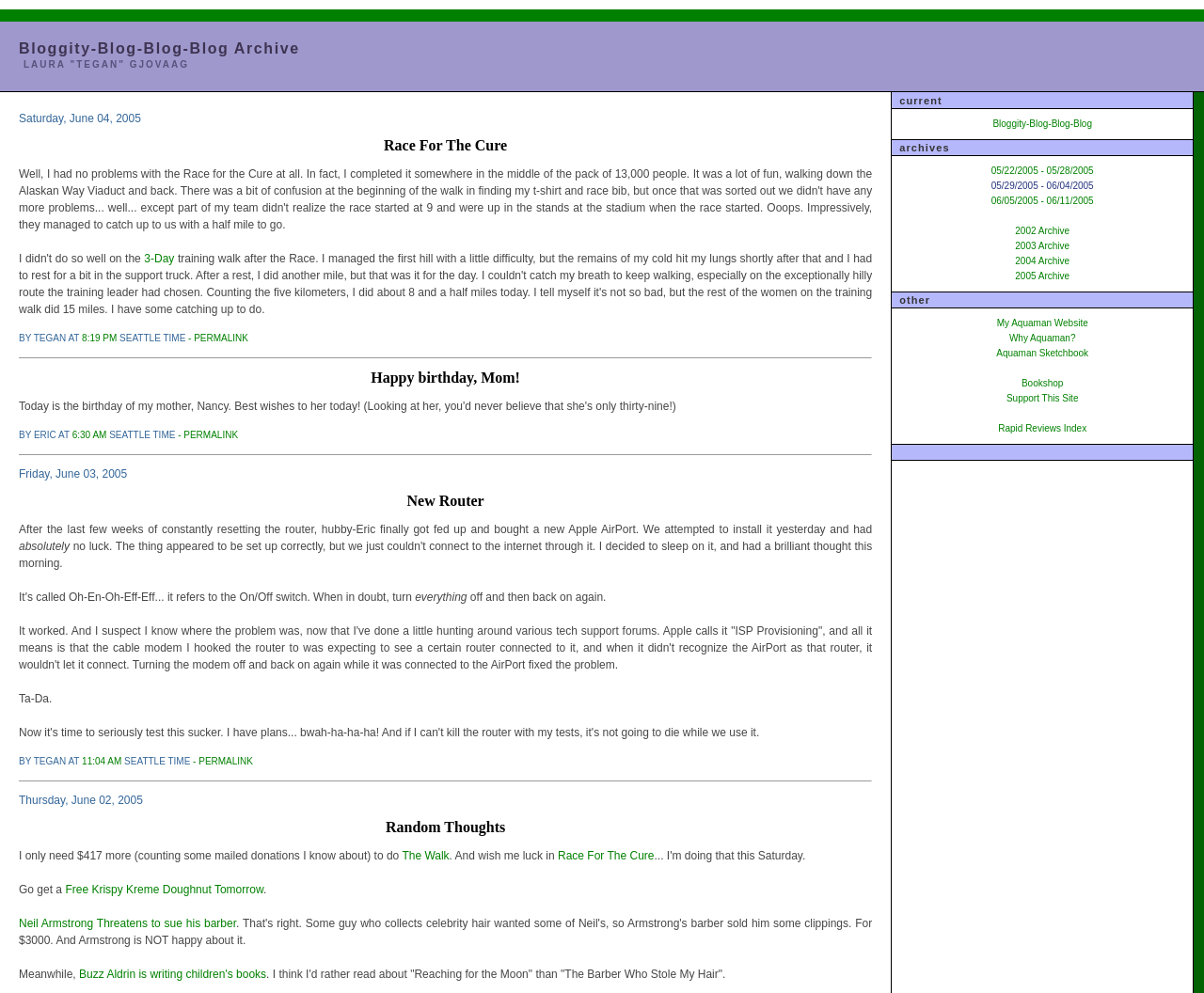How many posts are on this page?
Look at the image and provide a short answer using one word or a phrase.

5